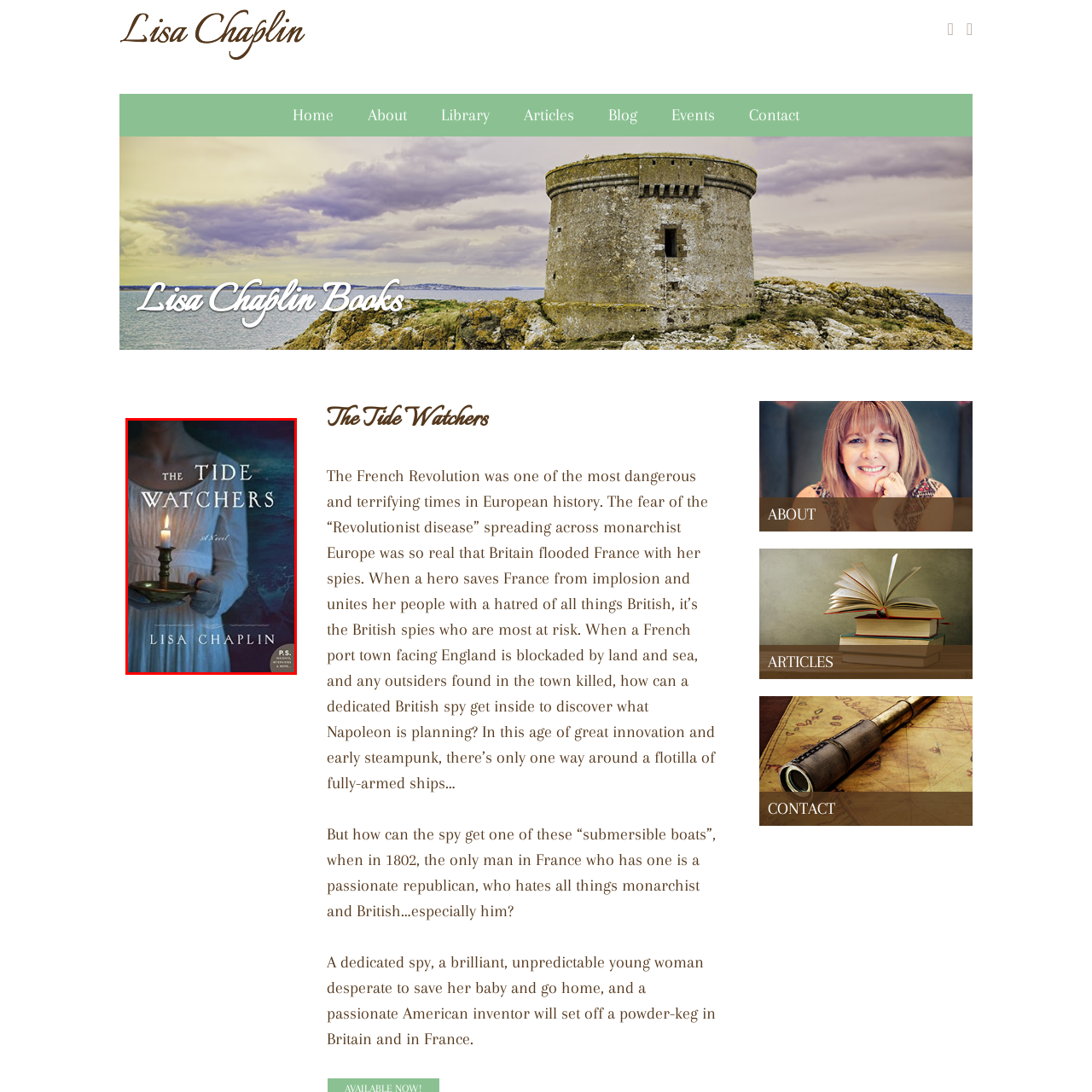Generate a detailed caption for the image within the red outlined area.

The image showcases the book cover of "The Tide Watchers," a novel by Lisa Chaplin. The cover features a haunting and atmospheric design, depicting a figure in a white dress holding a candle in a dark, moody setting. This illumination casts a gentle glow, emphasizing the figure's intent expression and creating a sense of mystery. The background hints at turbulent waters, setting the tone for the story, which is described in evocative text as revolving around espionage and adventure during the tumultuous times of the early 19th century. The title "The Tide Watchers" is prominently displayed at the top, with "A Novel" beneath it, while Lisa Chaplin's name is featured at the bottom, highlighting her authorship. The design and imagery reflect the book's themes of danger, intrigue, and the fight for survival amidst historical turmoil.